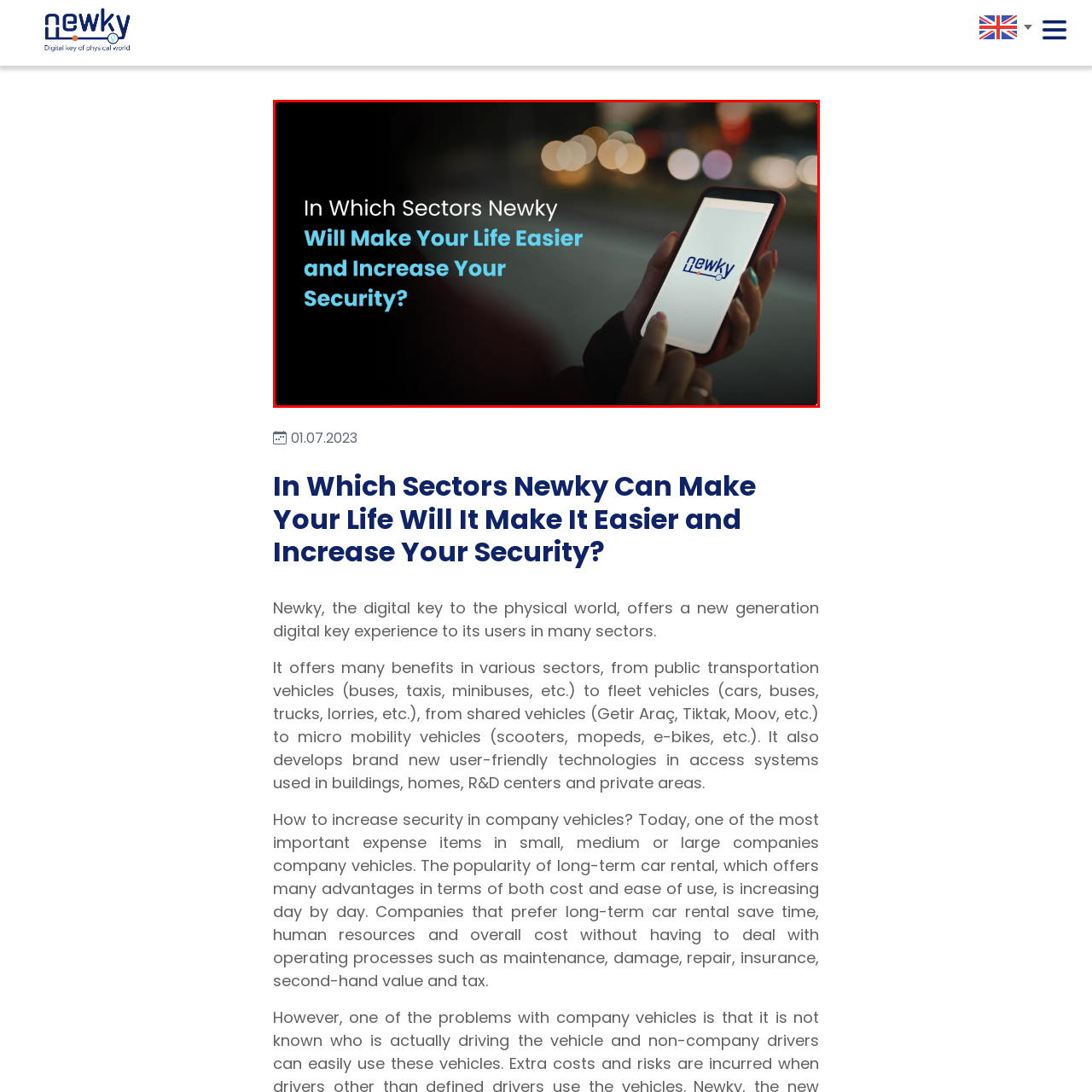What is the background of the scene?
Observe the image within the red bounding box and respond to the question with a detailed answer, relying on the image for information.

The caption describes the background of the scene as 'blurred with soft bokeh lights', indicating a subtle and modern aesthetic.